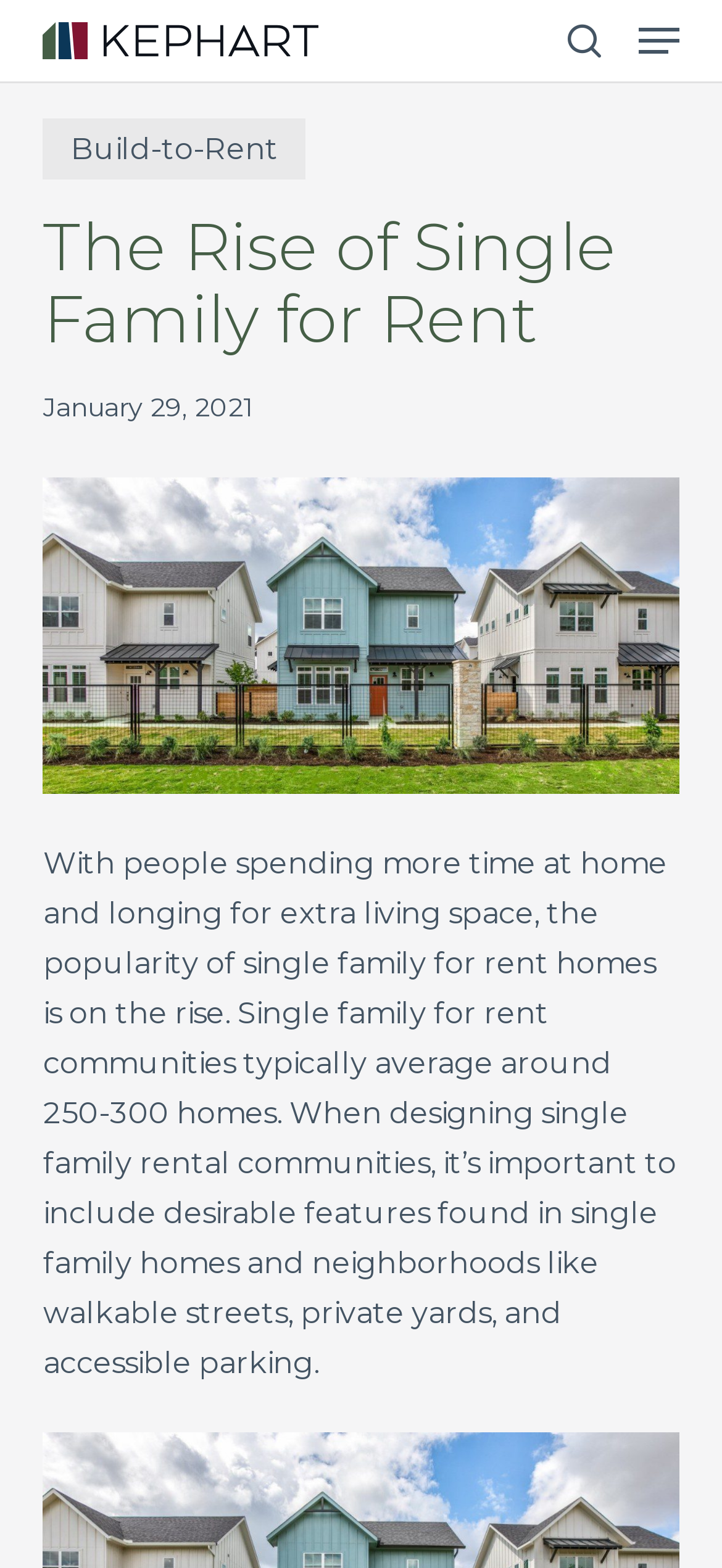What is the date mentioned on the webpage?
Provide a concise answer using a single word or phrase based on the image.

January 29, 2021